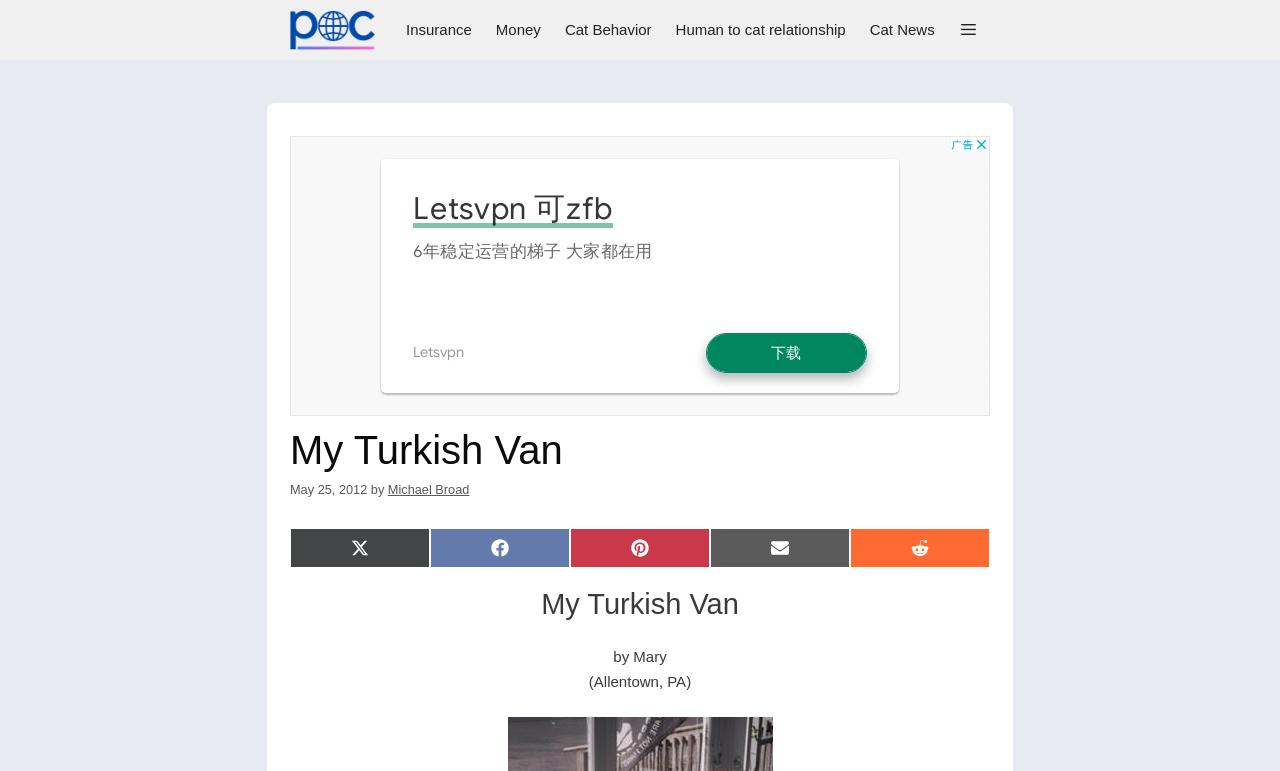Find the primary header on the webpage and provide its text.

My Turkish Van